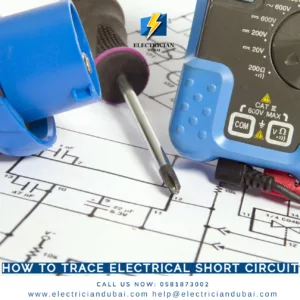What is the purpose of the image?
Give a single word or phrase as your answer by examining the image.

Educational and call to action